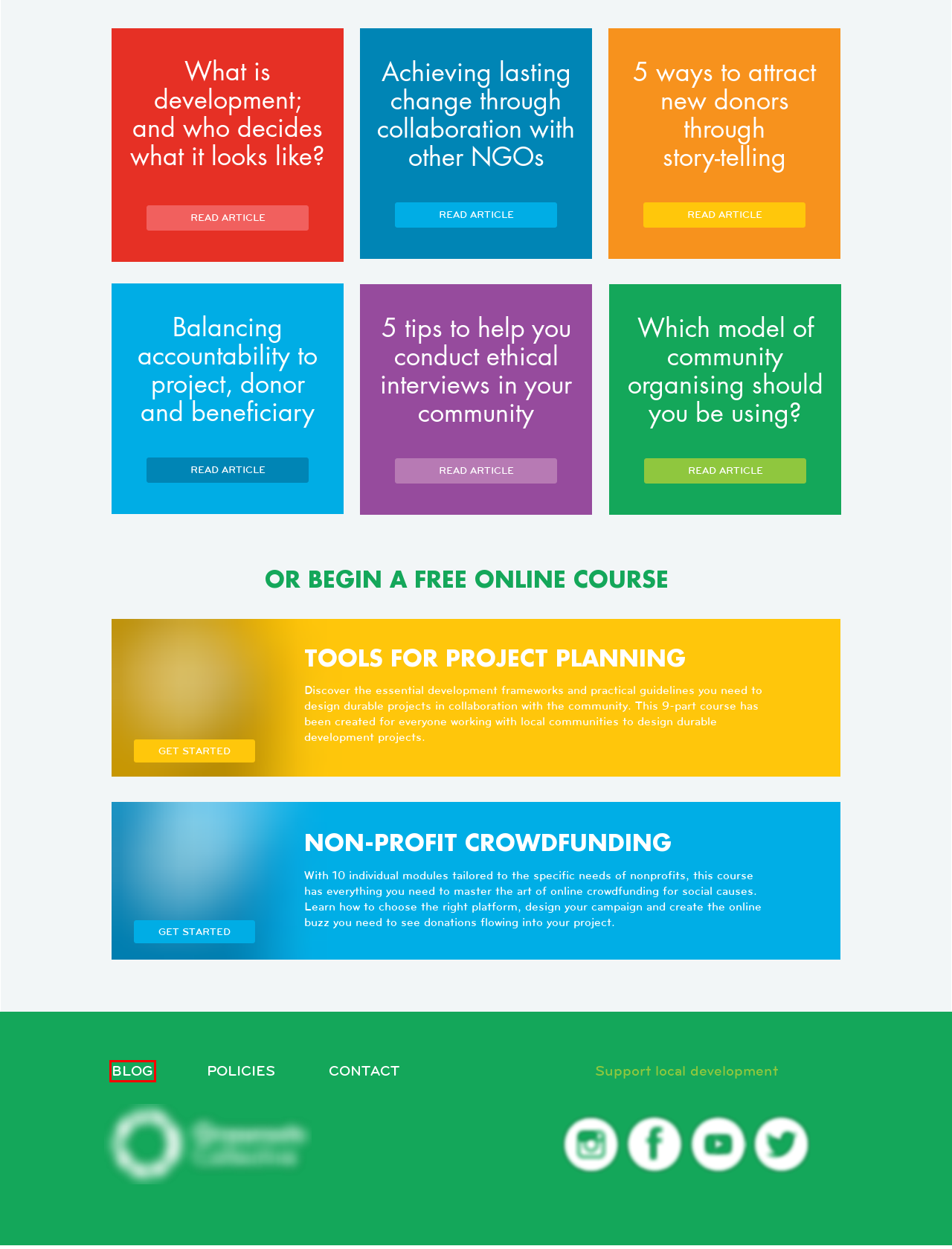Examine the screenshot of the webpage, noting the red bounding box around a UI element. Pick the webpage description that best matches the new page after the element in the red bounding box is clicked. Here are the candidates:
A. What is Grassroots Development? | Learning Resource
B. Policies | Project Eudaimonia
C. How To Transform Emergency Relief Into Sustainable Development
D. Contact Us | Grassroots Collective
E. We Explore the World in Search of Amazing NGOS | Grassroots Collective
F. Tools for Planning Community Development Projects | Grassroots Hub
G. Community Organising Models | Grassroots Development Resources
H. Crowdfunding for Nonprofits | Grassroots Collective Online Course

E